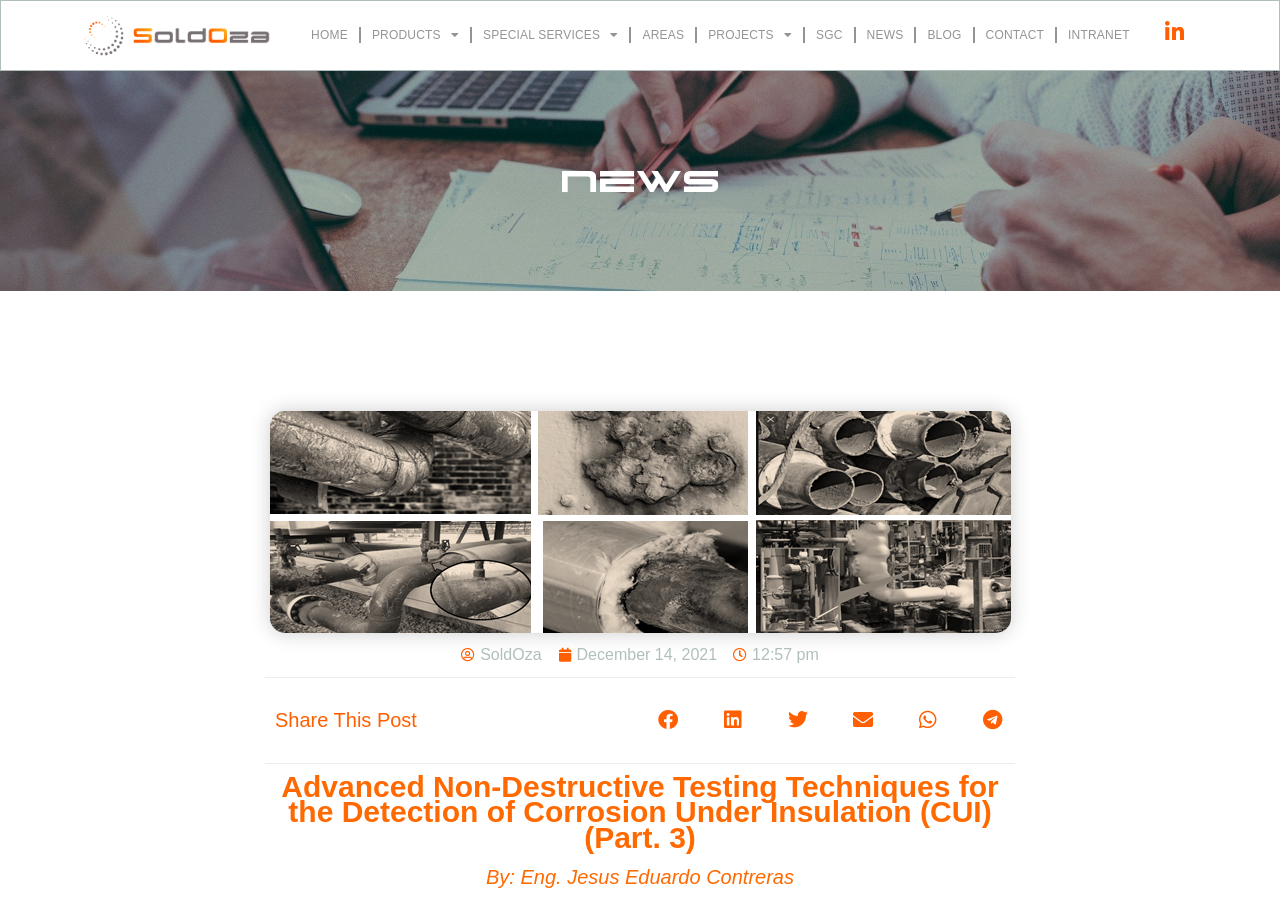Locate the bounding box coordinates of the element you need to click to accomplish the task described by this instruction: "view products".

[0.291, 0.031, 0.344, 0.047]